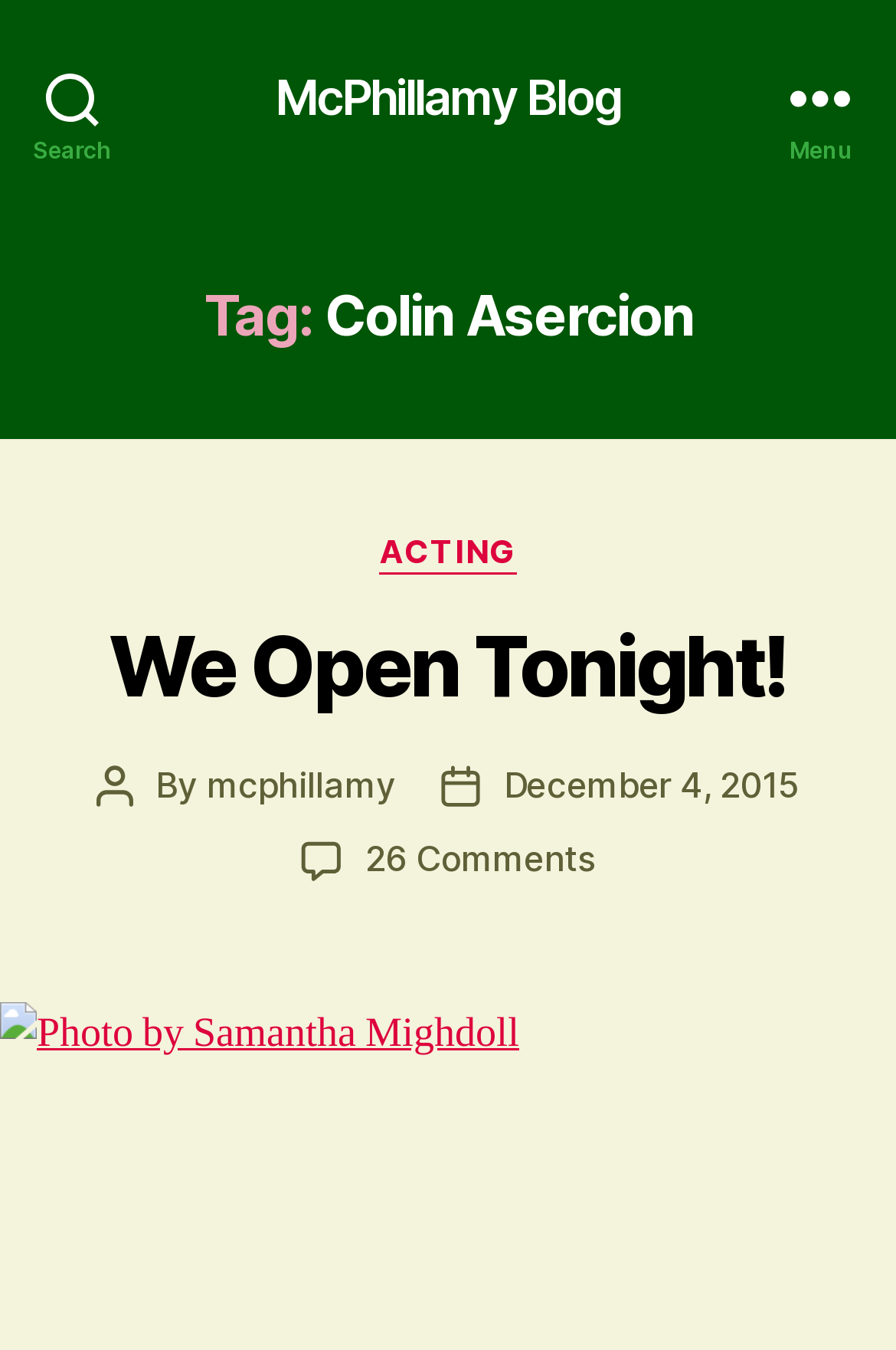Please provide a comprehensive response to the question based on the details in the image: When was the post published?

I found the answer by examining the link element with the text 'December 4, 2015' which is located near the 'Post date' text, suggesting it is the publication date of the post.